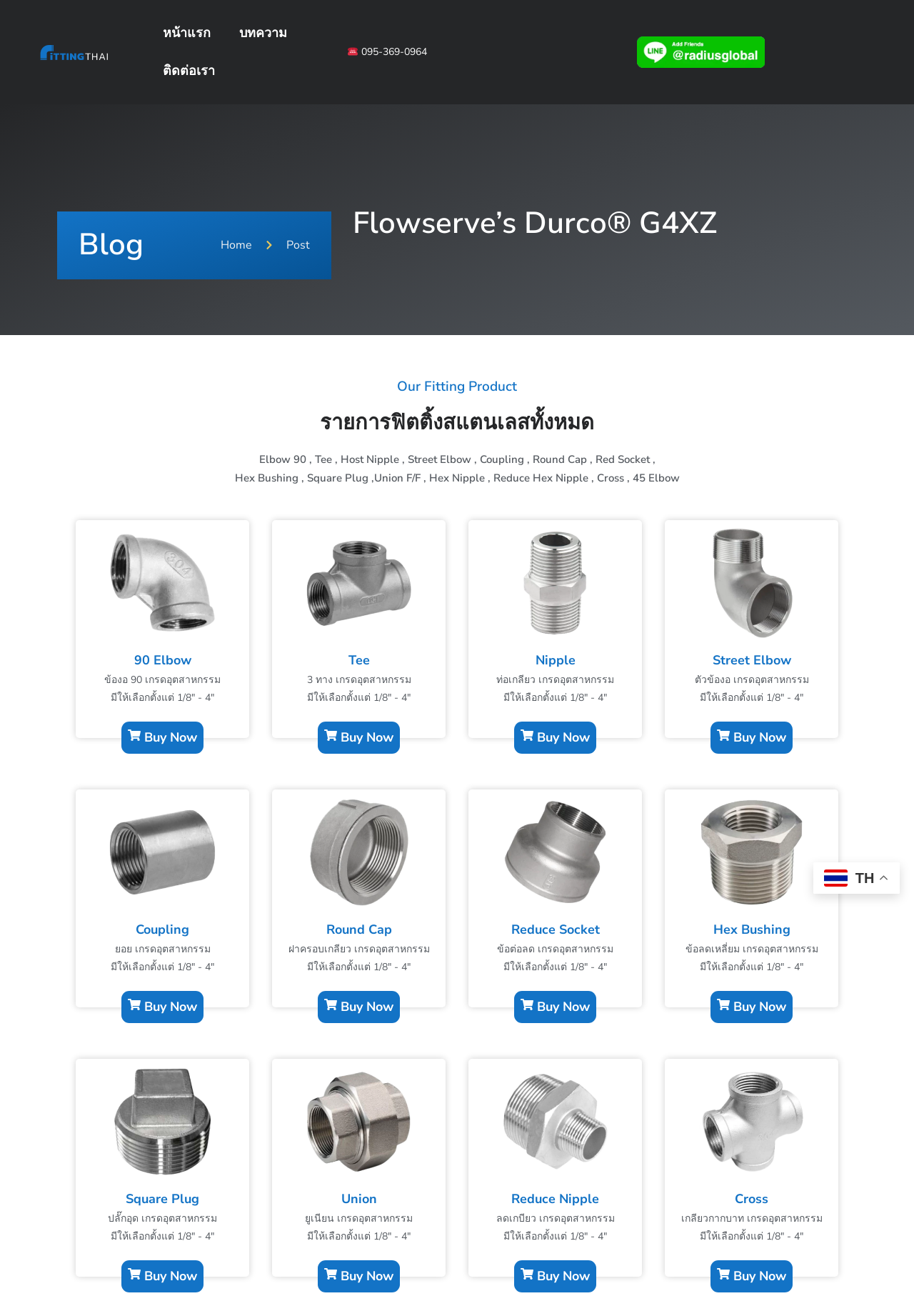Pinpoint the bounding box coordinates of the element you need to click to execute the following instruction: "click the 'Buy Now' button of the 'Tee' product". The bounding box should be represented by four float numbers between 0 and 1, in the format [left, top, right, bottom].

[0.348, 0.548, 0.438, 0.573]